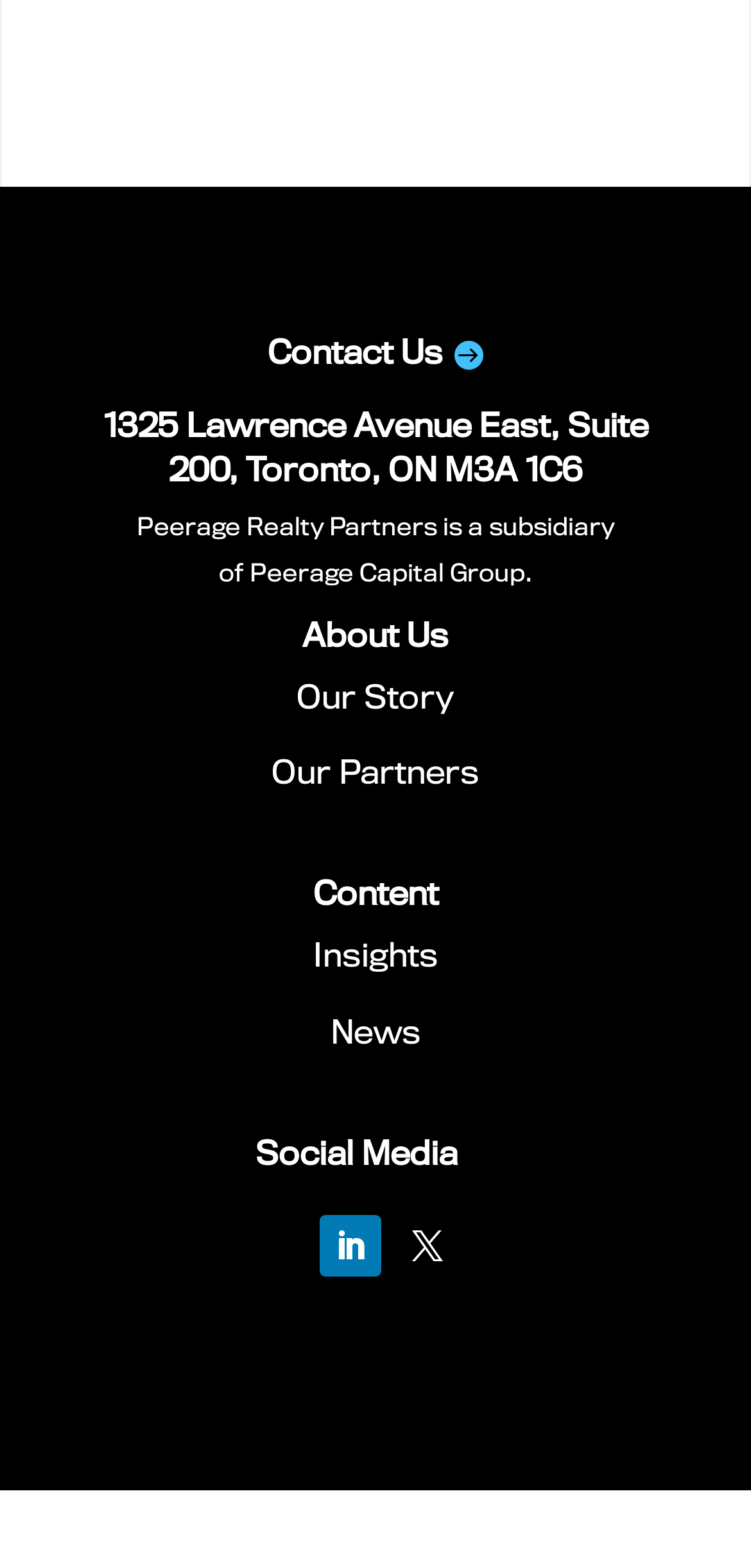Please determine the bounding box coordinates of the element's region to click for the following instruction: "Read Our Story".

[0.395, 0.435, 0.605, 0.455]